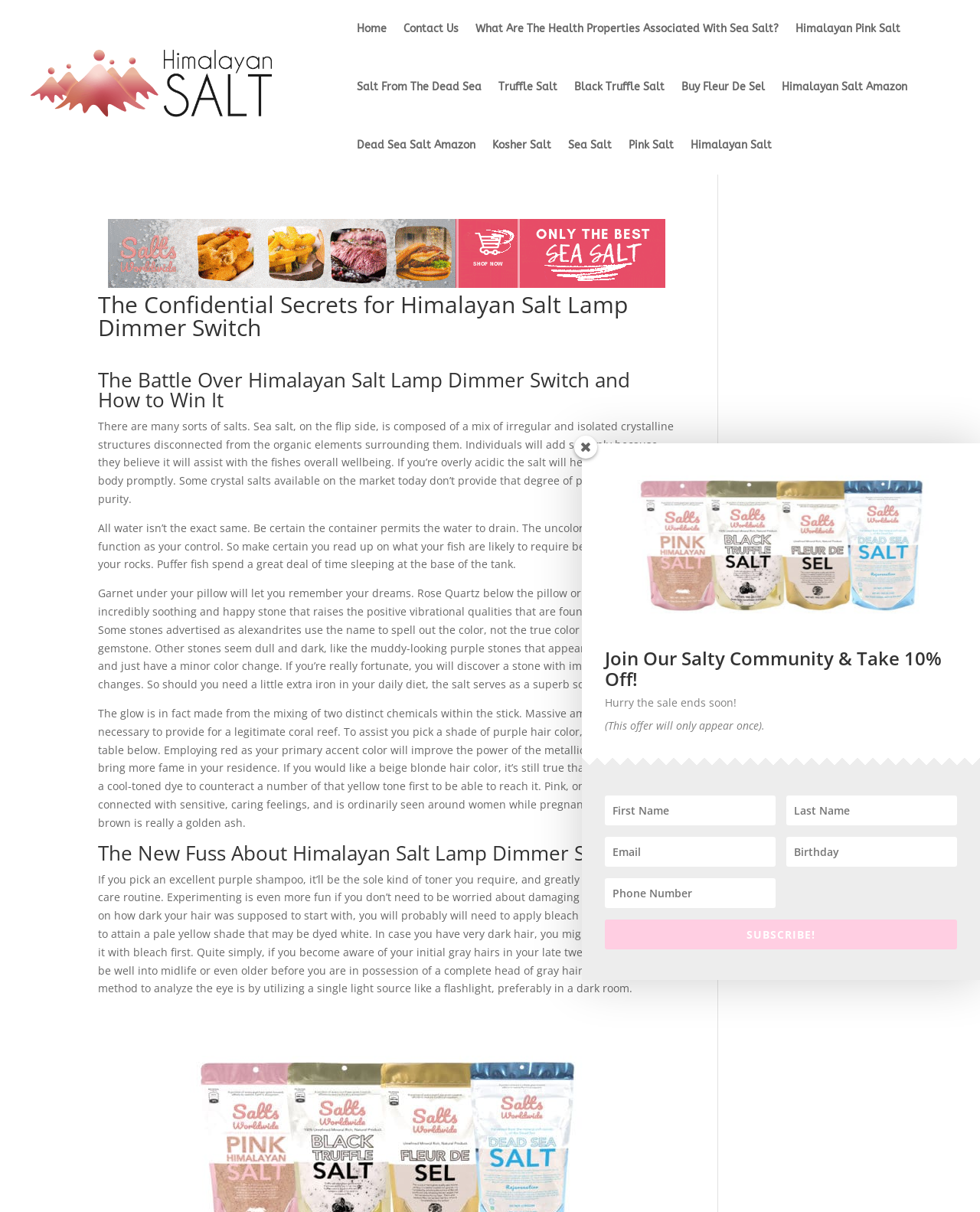Please provide a brief answer to the following inquiry using a single word or phrase:
What type of salt is mentioned in the webpage?

Himalayan Salt